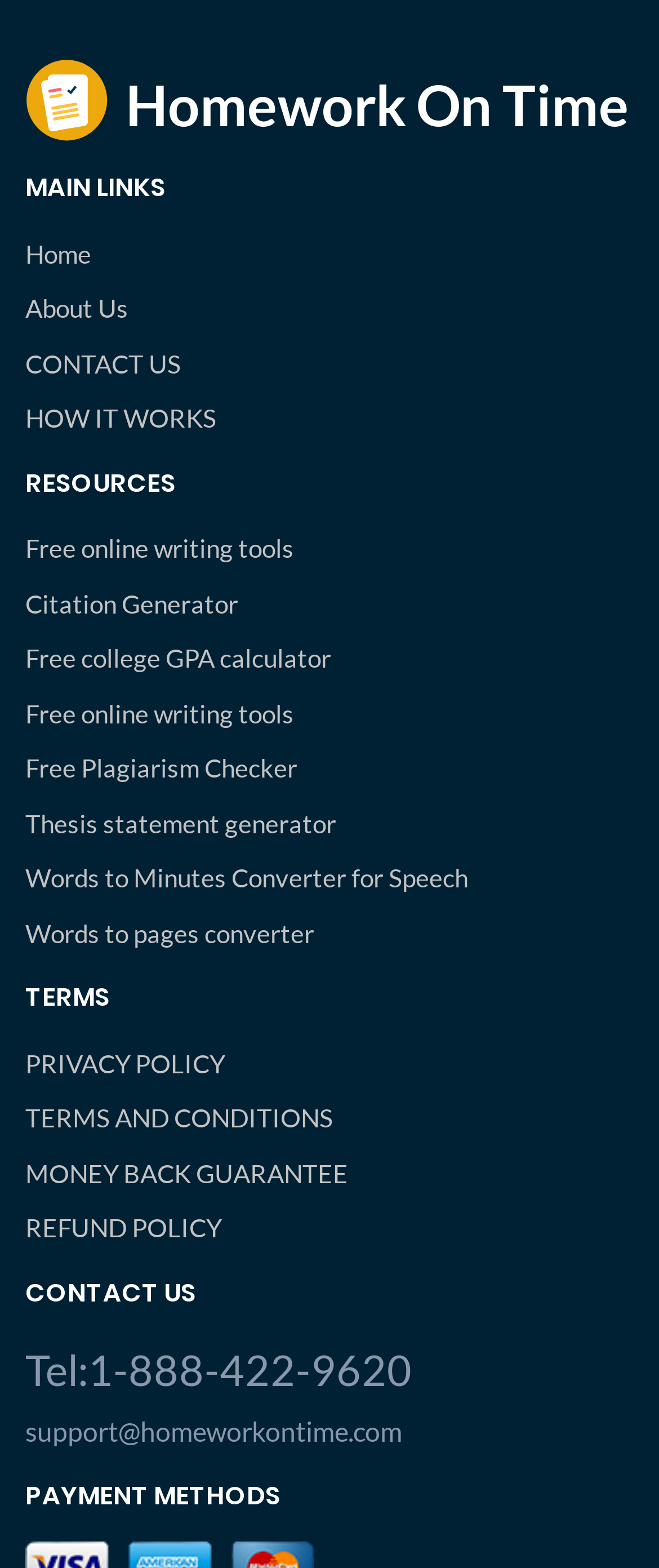Find the bounding box coordinates for the HTML element described in this sentence: "support@homeworkontime.com". Provide the coordinates as four float numbers between 0 and 1, in the format [left, top, right, bottom].

[0.038, 0.9, 0.962, 0.926]